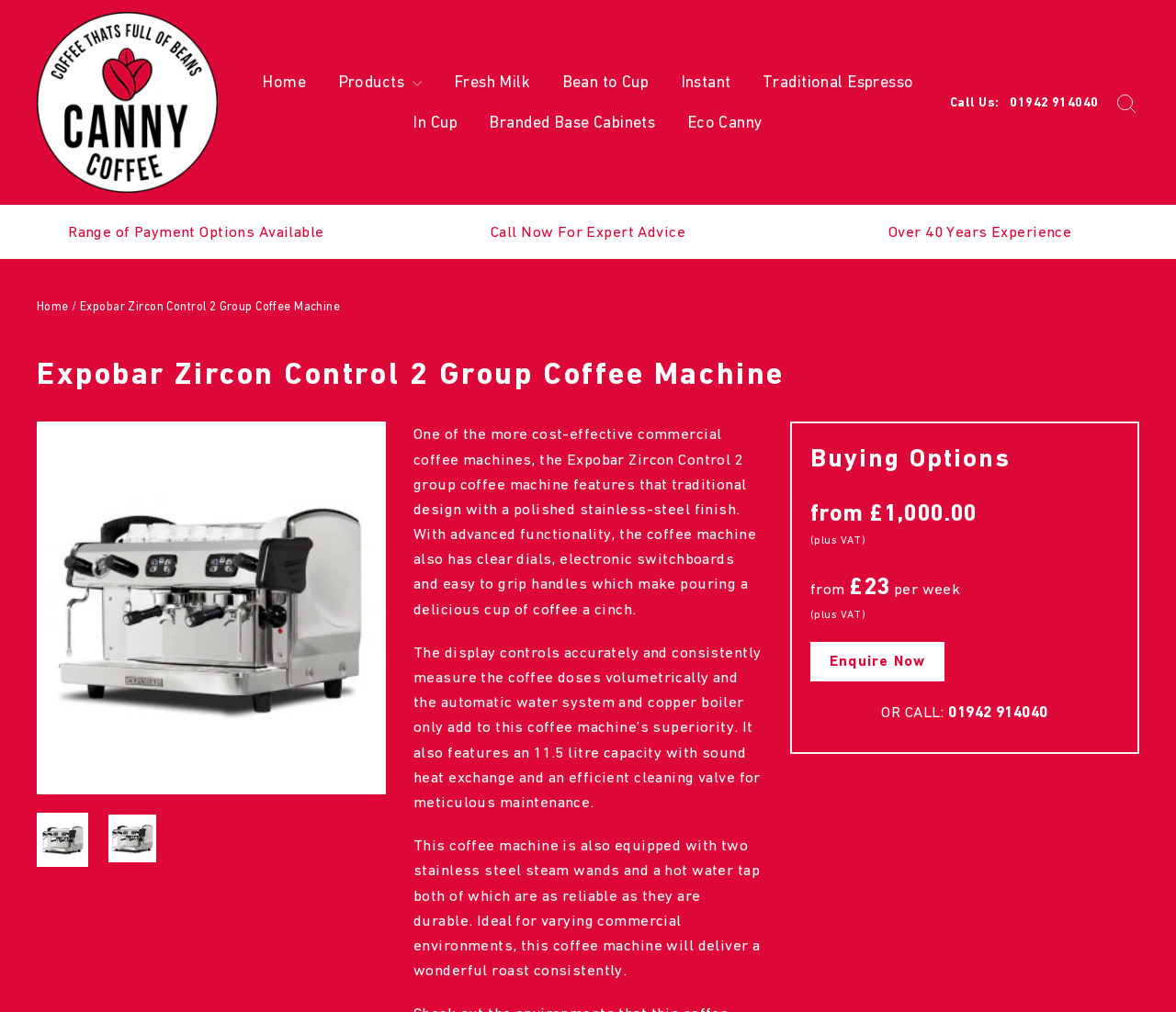Construct a comprehensive description capturing every detail on the webpage.

The webpage is about the Expobar Zircon Control 2 Group Coffee Machine, a commercial coffee machine available for lease, buy, or rent from Canny Coffee. At the top left, there is a link to skip to the content, followed by the Canny Coffee logo and a navigation menu with links to various pages, including Home, Products, and Fresh Milk. 

On the right side, there is a section with three links: Call Us, Search, and a phone number. Below this section, there are three columns of links, each with a brief description, such as "Range of Payment Options Available", "Call Now For Expert Advice", and "Over 40 Years Experience".

The main content of the page is divided into sections. The first section has a heading with the product name, followed by a brief description of the coffee machine's features, including its traditional design, advanced functionality, and easy-to-use controls. 

Below this section, there are two list boxes with options, each featuring an image of the coffee machine. The next section provides more detailed information about the coffee machine's features, including its display controls, automatic water system, and copper boiler.

The final section is about buying options, with a heading and several lines of text describing the regular price, lease options, and a call to action to enquire now or call the provided phone number.